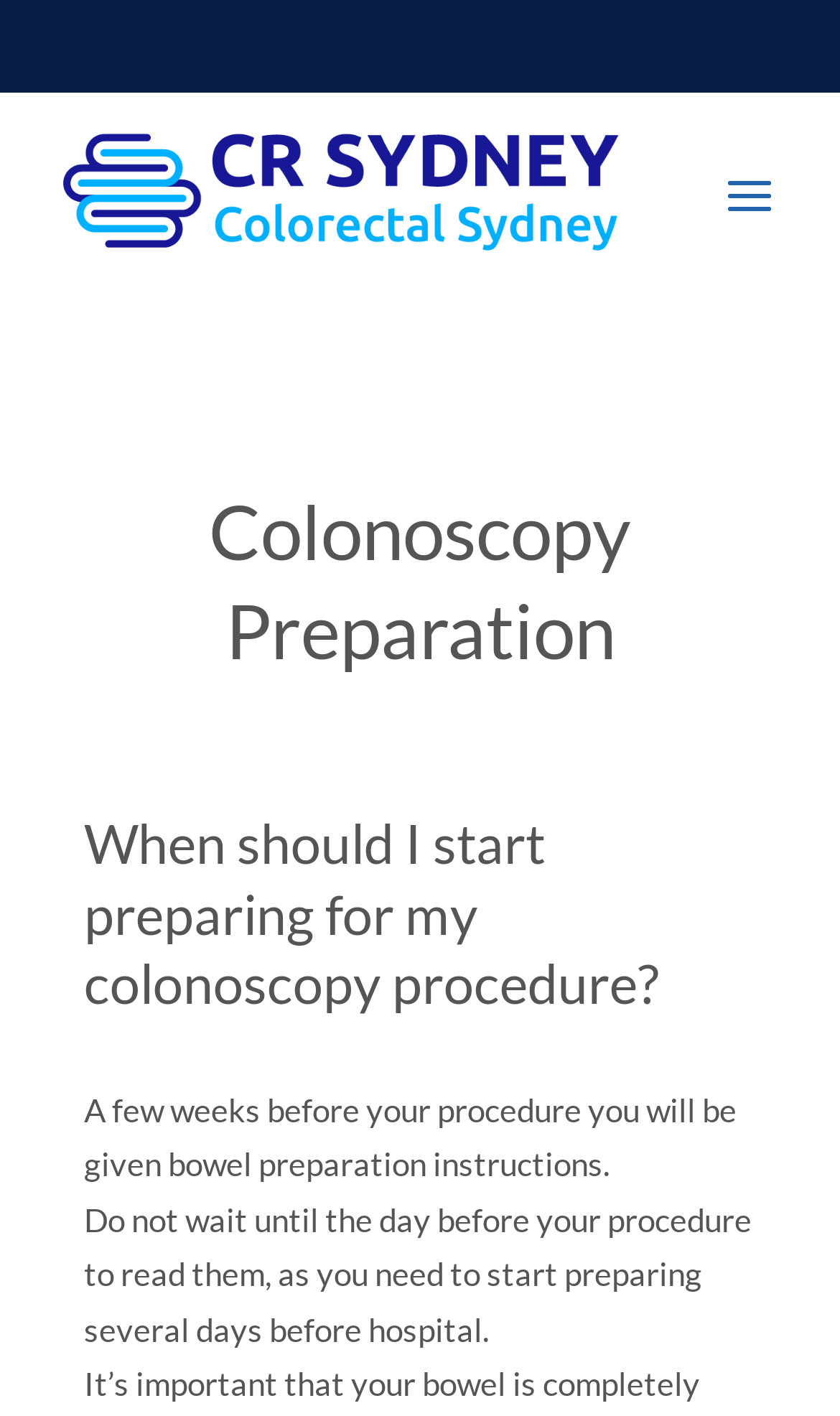Describe all the key features and sections of the webpage thoroughly.

The webpage is about Dr. Ewan MacDermid, a colorectal surgeon in Sydney, and specifically focuses on the preparation for a colonoscopy procedure. At the top-left corner, there is a link and an image with the text "Colorectal Sydney". Below this, there is a layout table that spans almost the entire width of the page. Within this table, there is a link at the top-left corner, followed by a series of static text elements.

The first static text element, "Colonoscopy Preparation", is located near the top-center of the page. Below this, there are two paragraphs of text. The first paragraph asks "When should I start preparing for my colonoscopy procedure?" and the second paragraph provides instructions, stating that bowel preparation instructions will be given a few weeks before the procedure and that it's essential to start preparing several days before hospital. These paragraphs are positioned near the center of the page, with the second paragraph located below the first one.